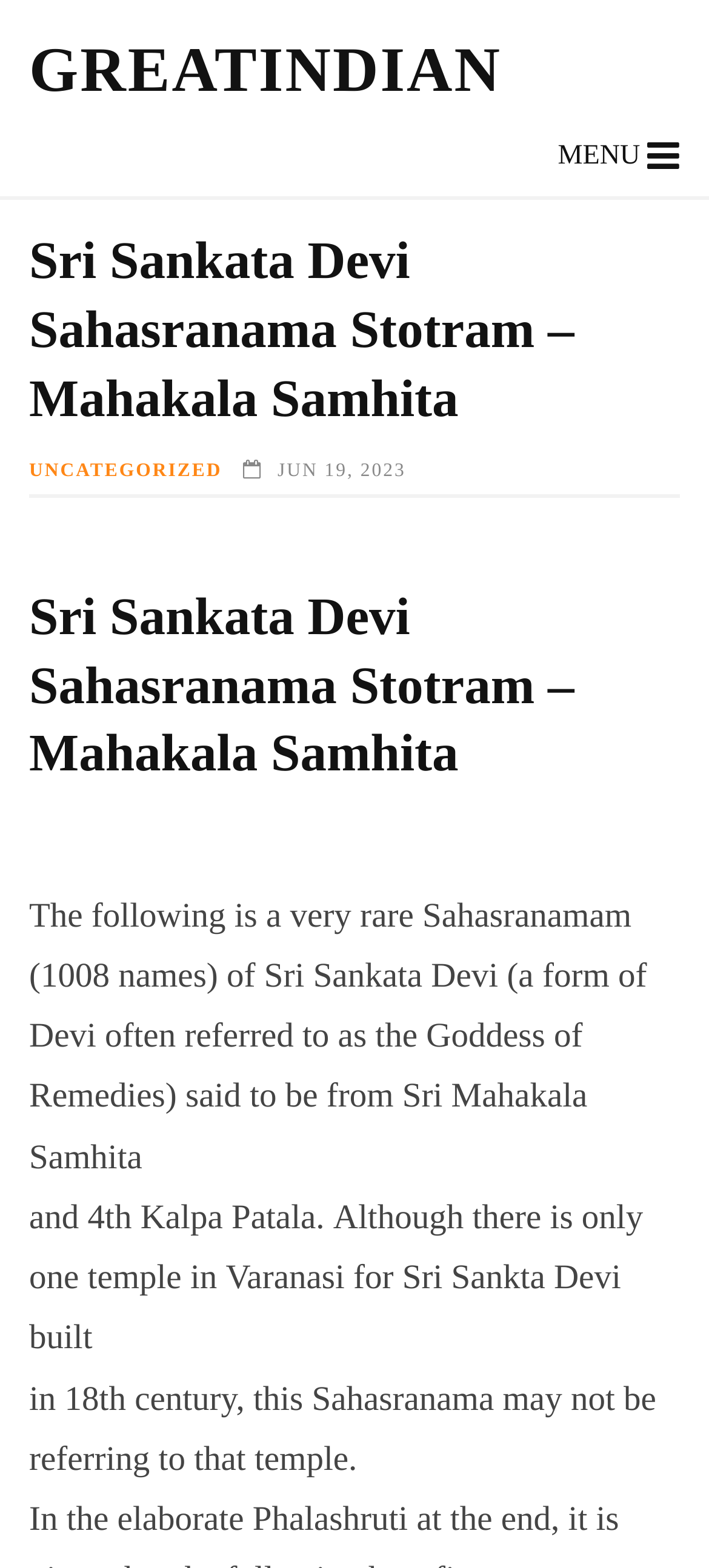How many names are mentioned in the Sahasranamam?
Refer to the screenshot and respond with a concise word or phrase.

1008